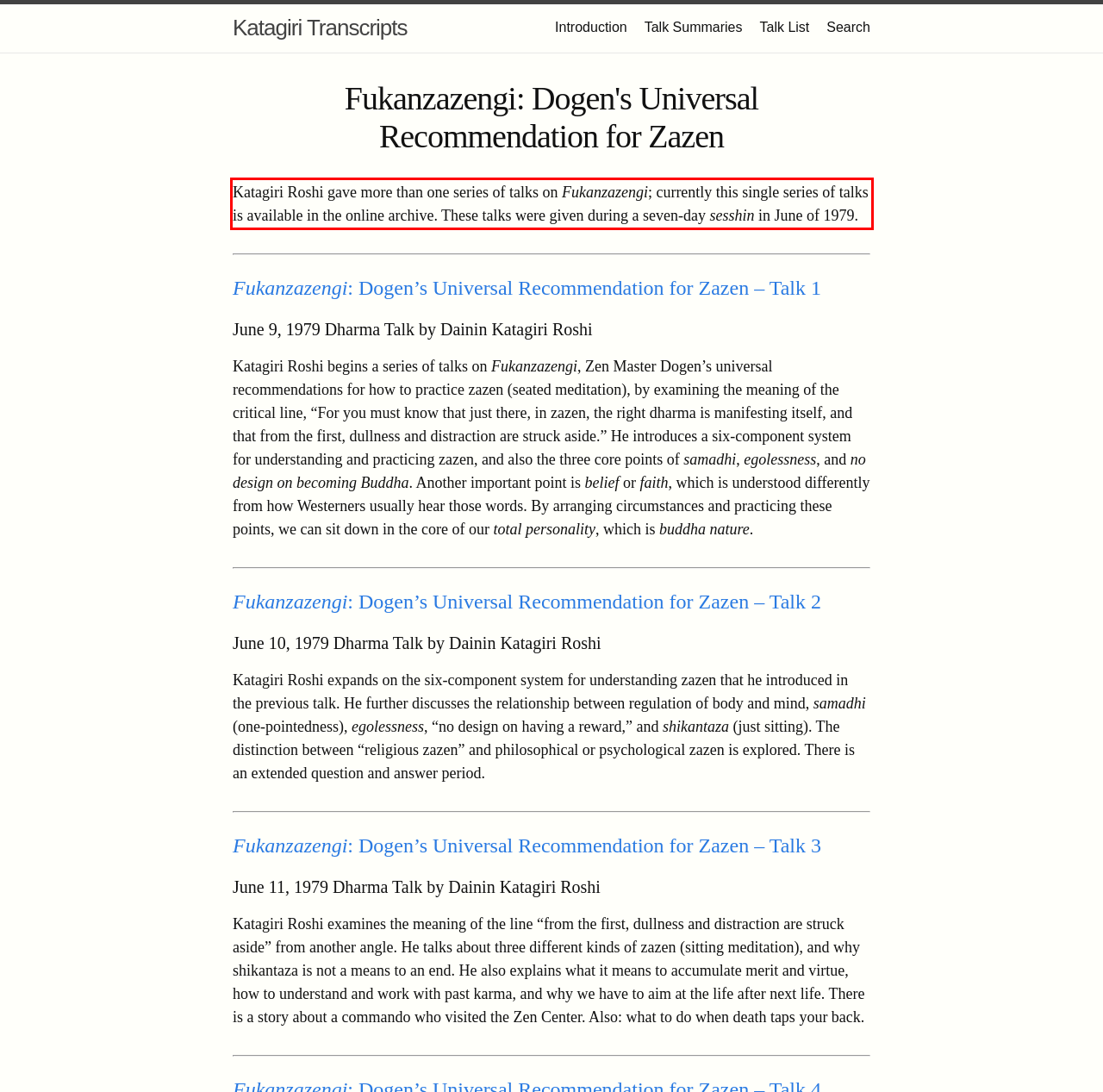Analyze the screenshot of the webpage and extract the text from the UI element that is inside the red bounding box.

Katagiri Roshi gave more than one series of talks on Fukanzazengi; currently this single series of talks is available in the online archive. These talks were given during a seven-day sesshin in June of 1979.